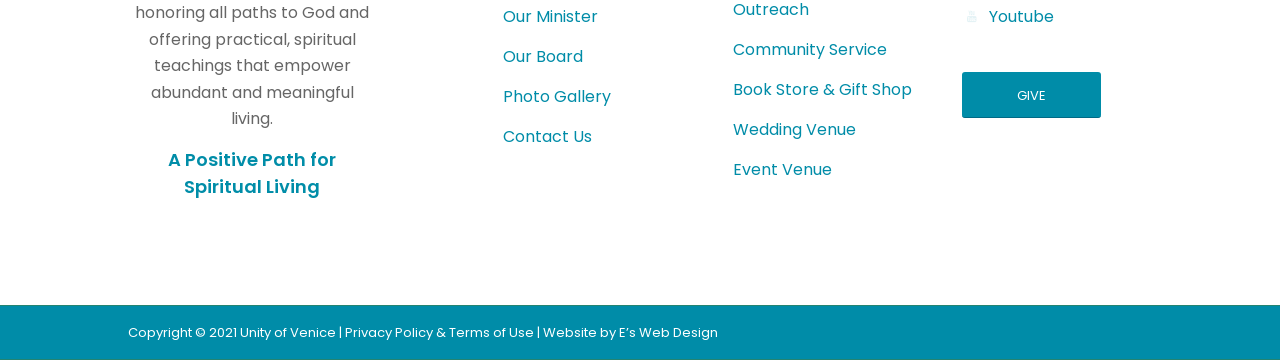By analyzing the image, answer the following question with a detailed response: What is the name of the organization?

I found the answer by examining the copyright information at the bottom of the webpage, where I saw the text 'Copyright © 2021 Unity of Venice', indicating that Unity of Venice is the name of the organization.